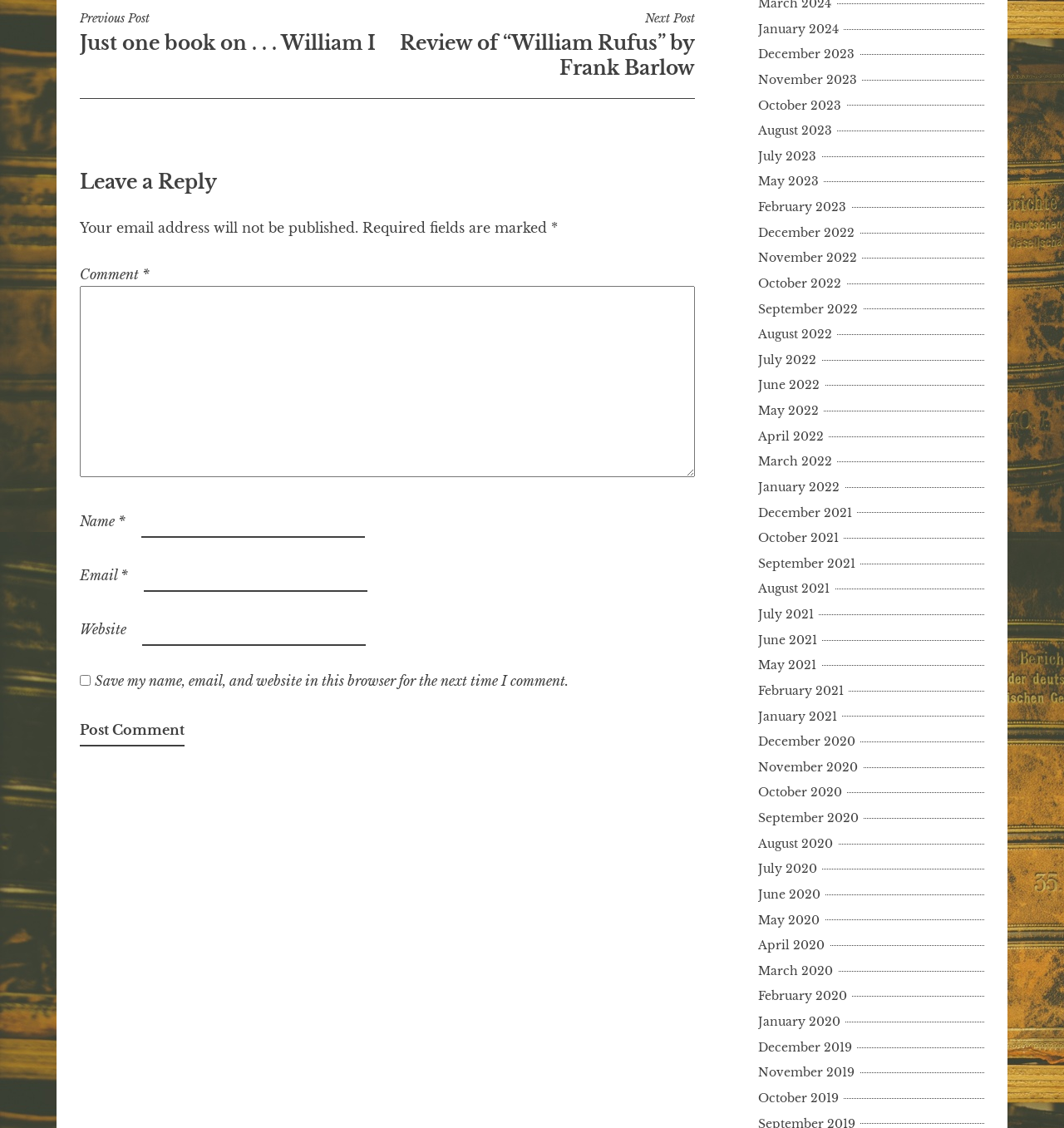Respond to the following question using a concise word or phrase: 
What are the links on the right side of the webpage?

Archive links